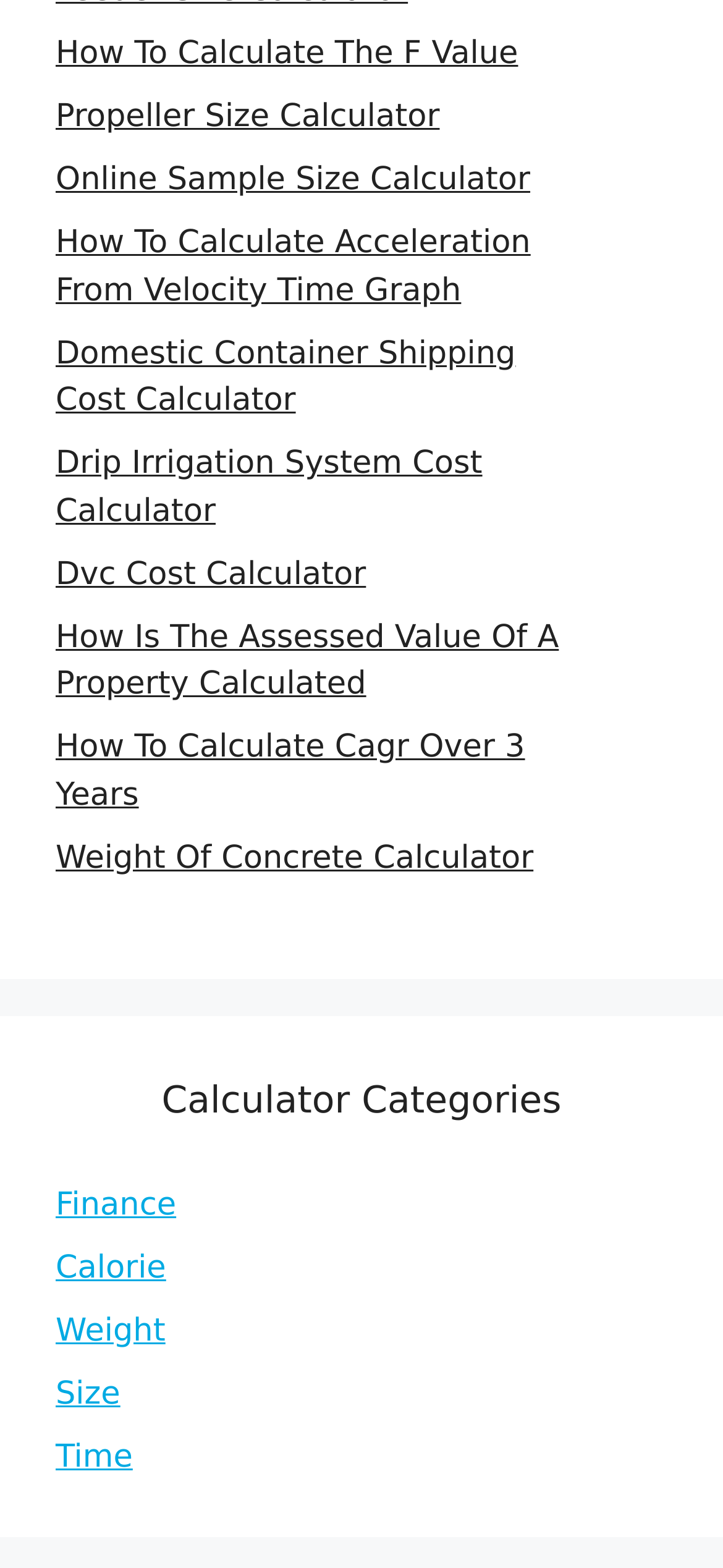What is the last calculator link about?
Based on the screenshot, provide a one-word or short-phrase response.

Concrete Calculator